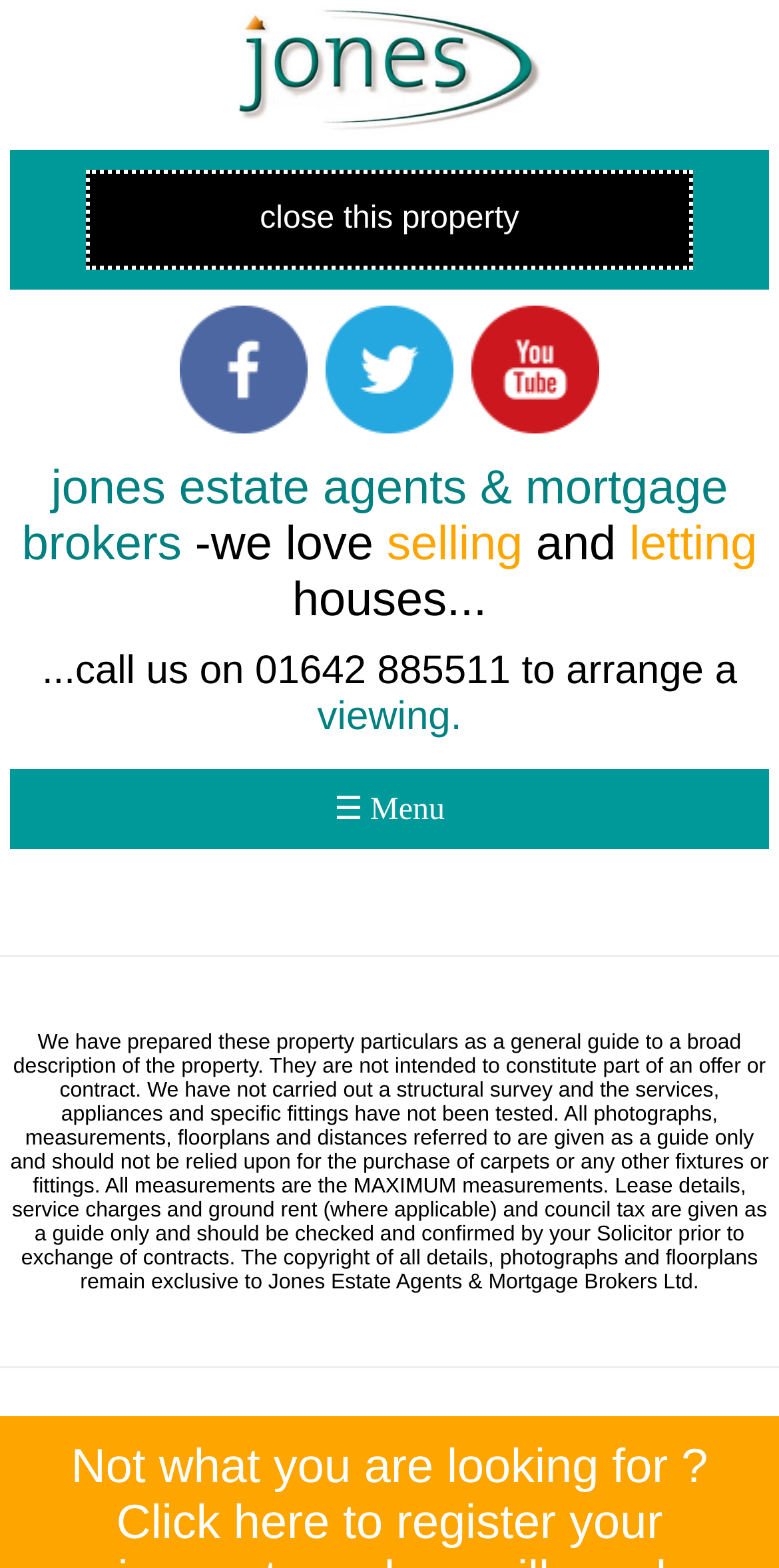Identify the bounding box coordinates of the HTML element based on this description: "close this property".

[0.11, 0.108, 0.89, 0.172]